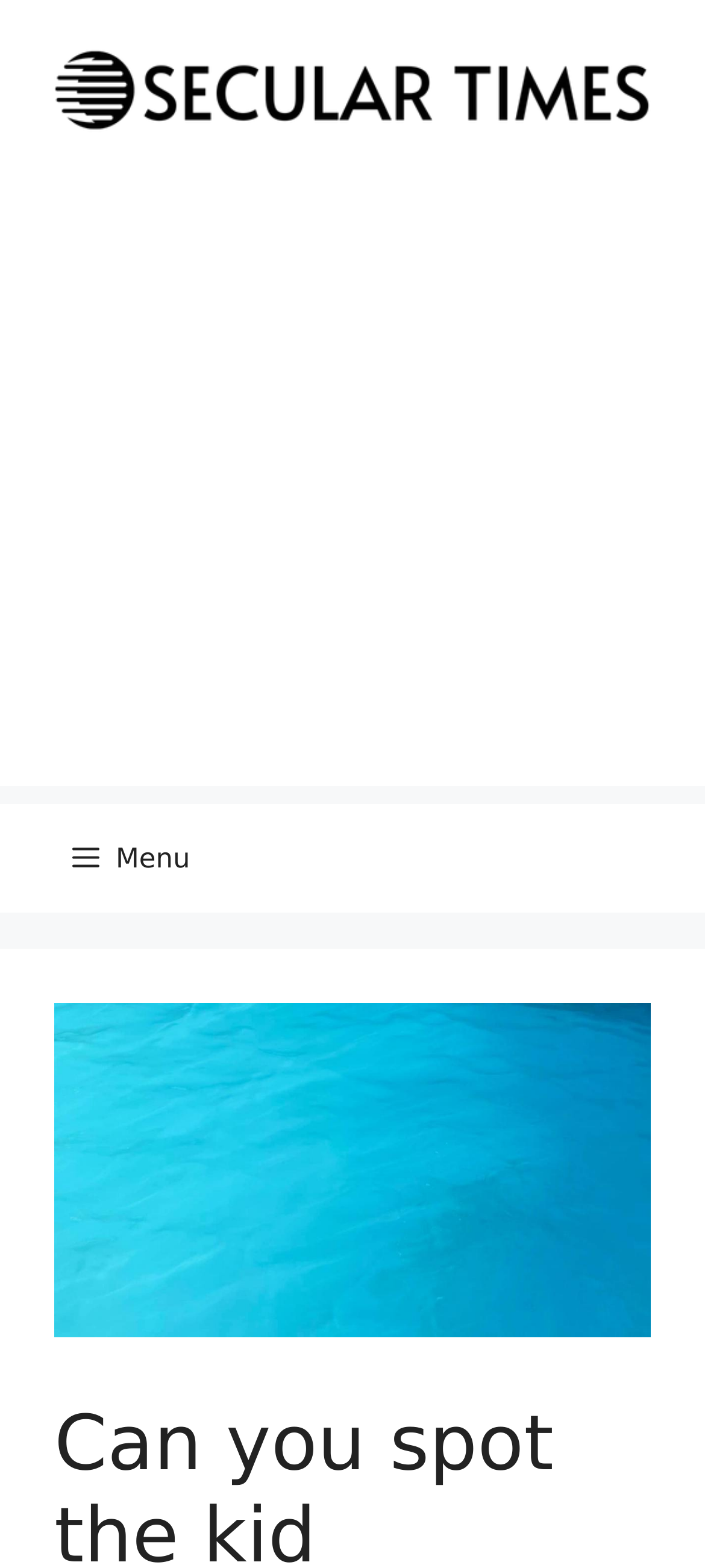Determine the bounding box coordinates for the UI element with the following description: "Menu". The coordinates should be four float numbers between 0 and 1, represented as [left, top, right, bottom].

[0.051, 0.513, 0.321, 0.582]